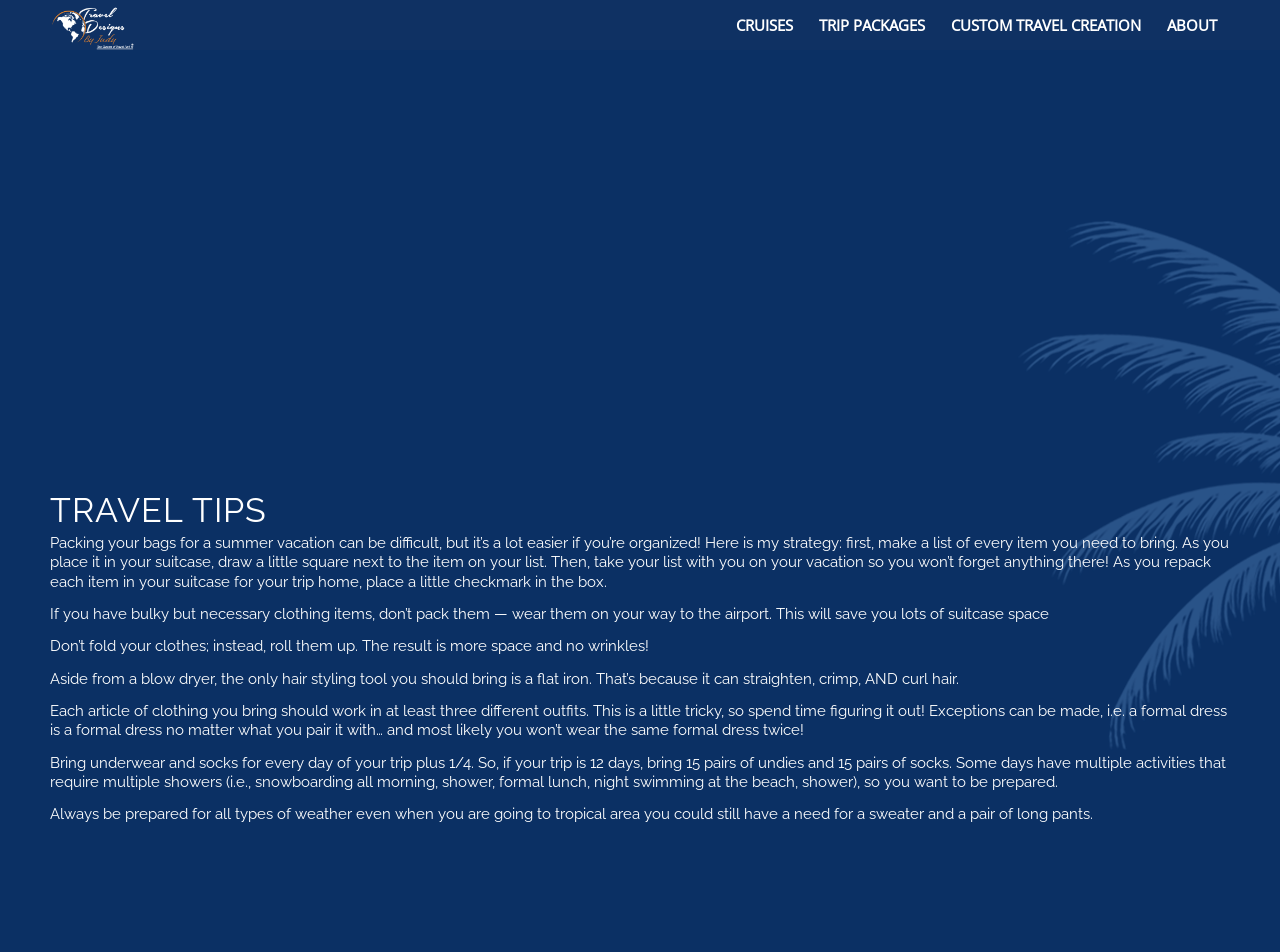Create a full and detailed caption for the entire webpage.

The webpage is a travel tips page from Travel Designs by Judy, a premier travel agent in Cary, NC. At the top, there is a logo and a link to the travel agency's main page. Below the logo, there is a menu bar with five options: CRUISES, TRIP PACKAGES, CUSTOM TRAVEL CREATION, and ABOUT.

The main content of the page is a series of travel tips, headed by a title "TRAVEL TIPS". There are six tips in total, each providing advice on how to pack and prepare for a trip. The tips include making a list of items to bring, wearing bulky clothing on the way to the airport, rolling clothes instead of folding them, and bringing versatile clothing that can be used in multiple outfits. The tips are presented in a clear and concise manner, with each tip separated from the others.

The travel tips section takes up most of the page, with the menu bar at the top and the logo above it. The overall layout is clean and easy to navigate, with clear headings and concise text.